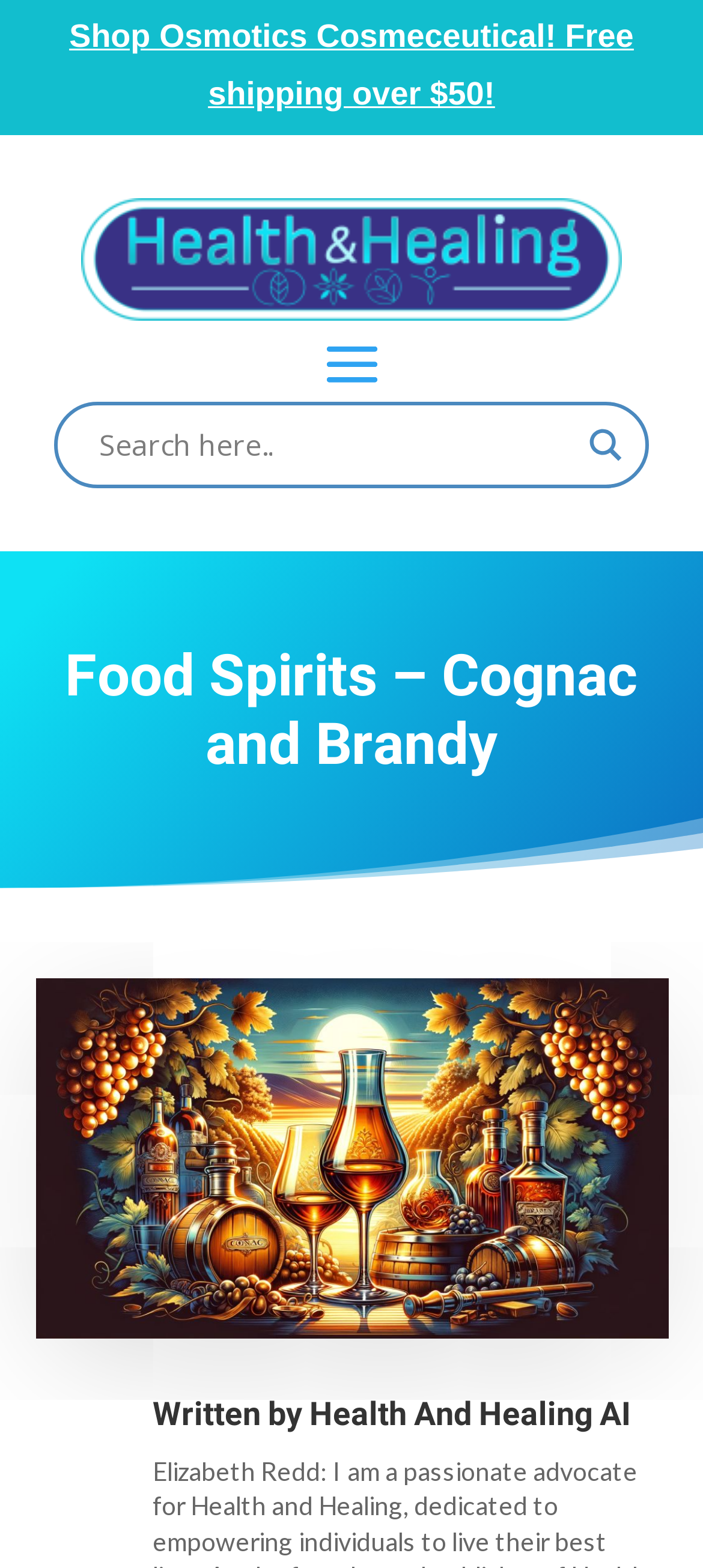Return the bounding box coordinates of the UI element that corresponds to this description: "Health And Healing AI". The coordinates must be given as four float numbers in the range of 0 and 1, [left, top, right, bottom].

[0.44, 0.89, 0.896, 0.914]